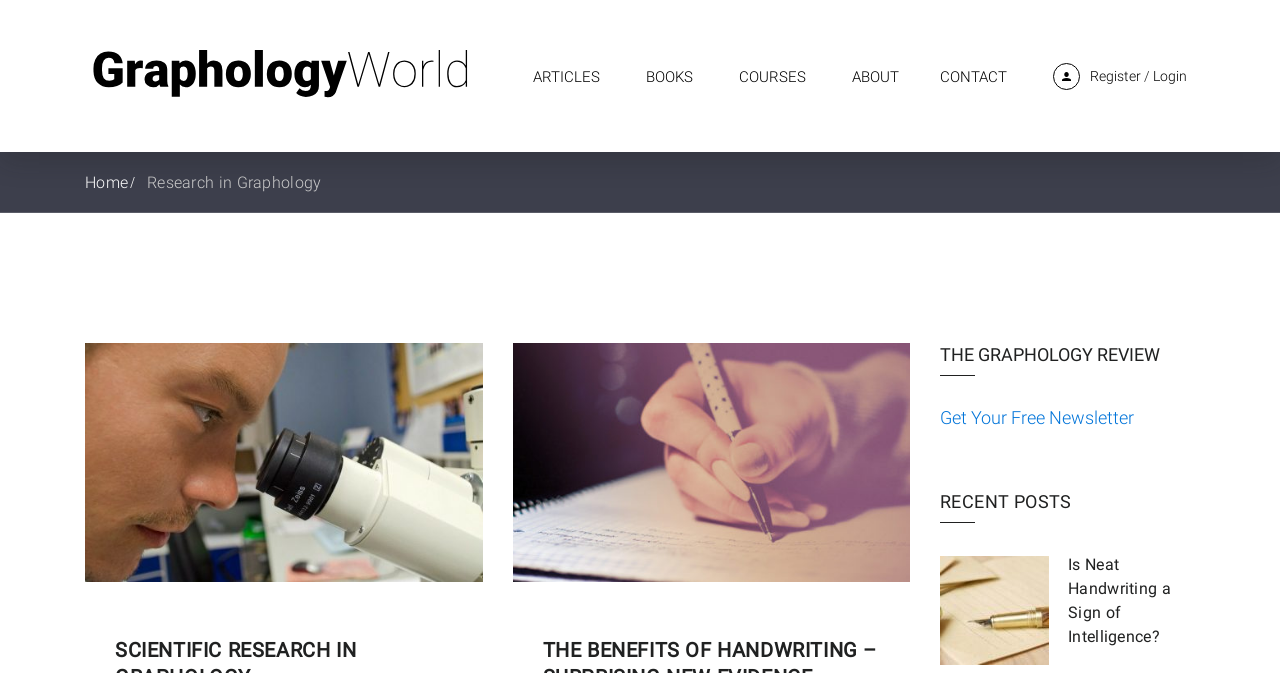Kindly determine the bounding box coordinates for the clickable area to achieve the given instruction: "read the latest graphology research".

[0.066, 0.669, 0.377, 0.7]